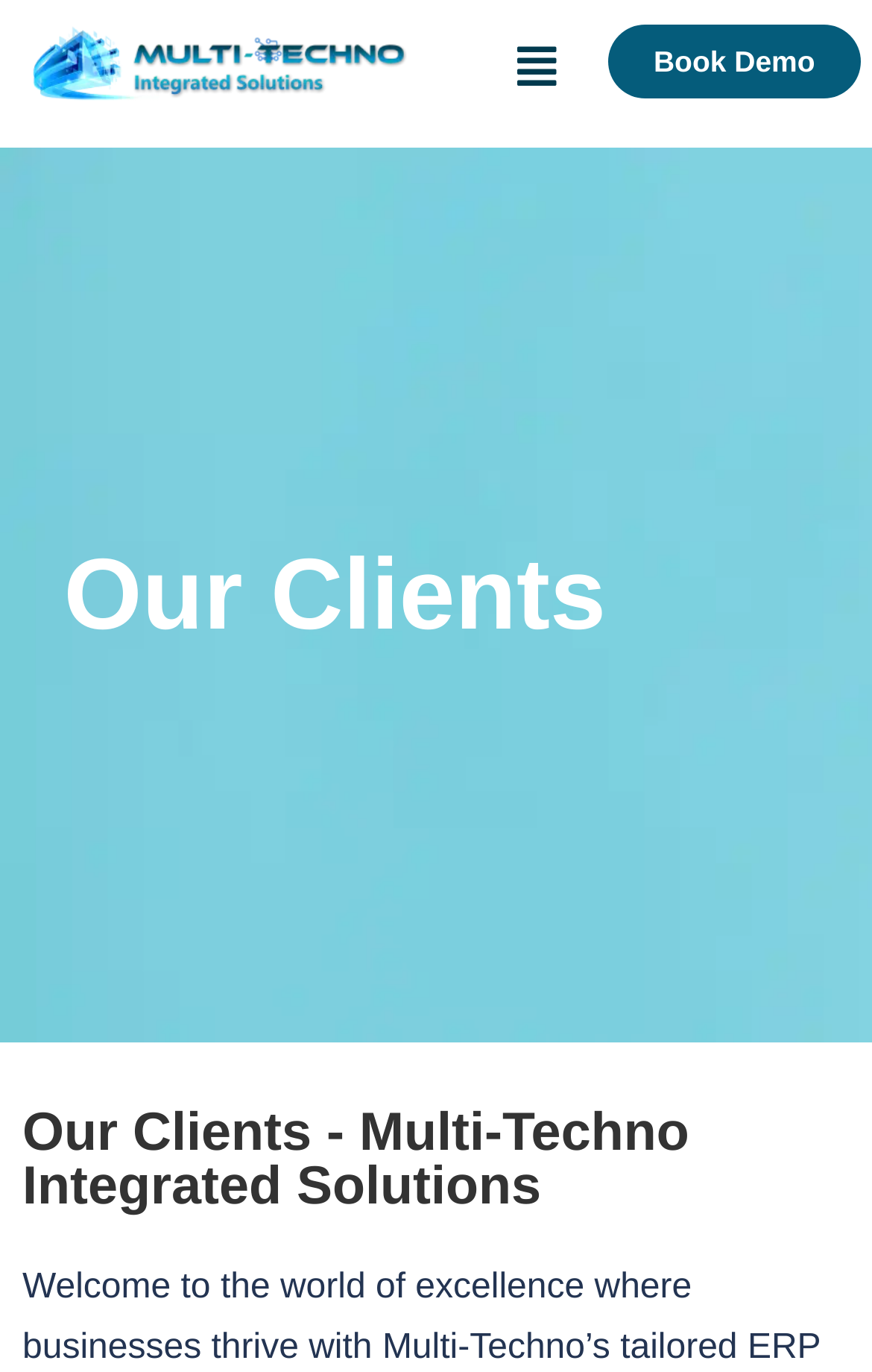Please find the bounding box coordinates (top-left x, top-left y, bottom-right x, bottom-right y) in the screenshot for the UI element described as follows: Menu

[0.575, 0.021, 0.657, 0.078]